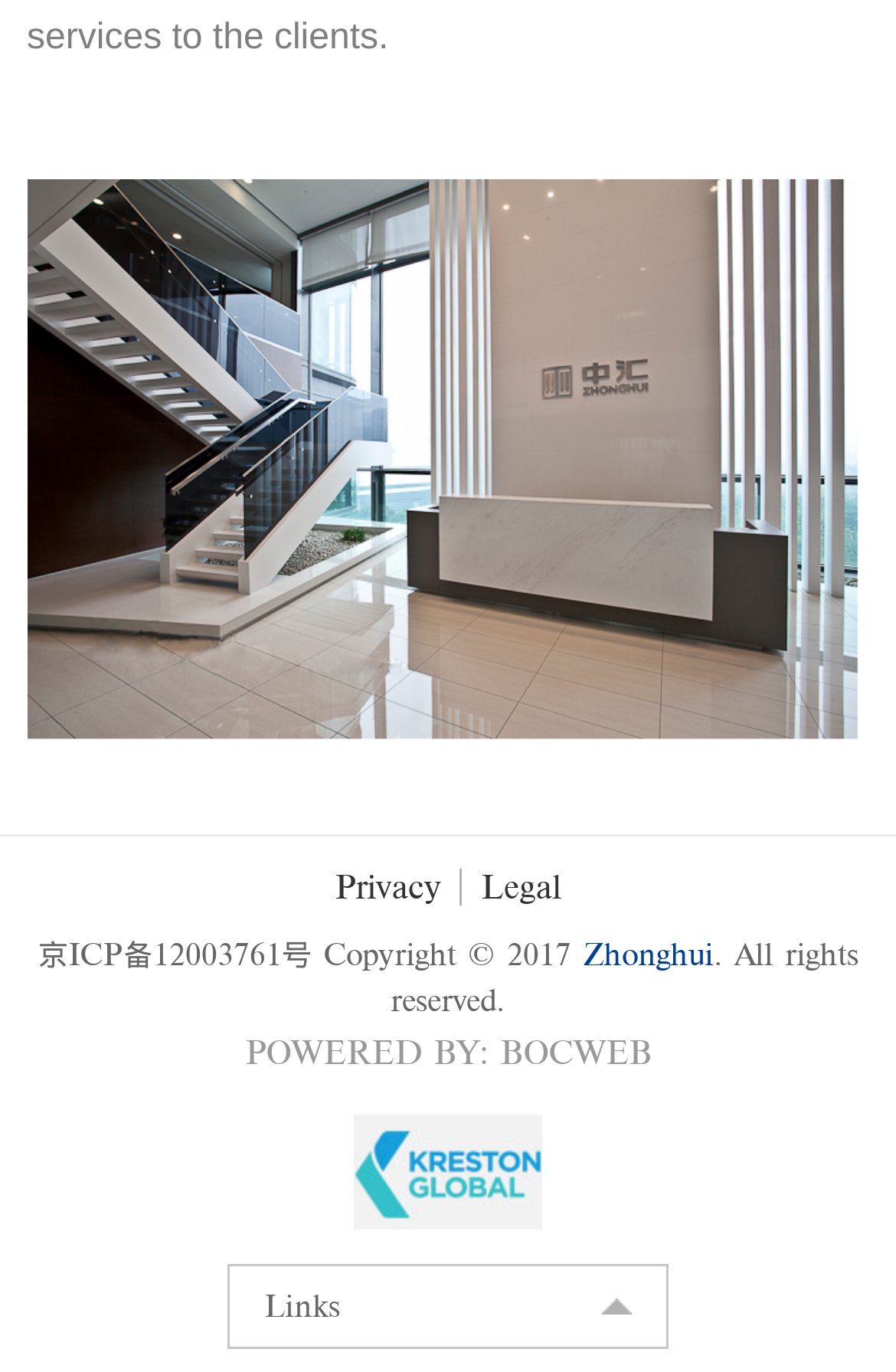Answer the question with a brief word or phrase:
What is the name of the company that powers the website?

BOCWEB